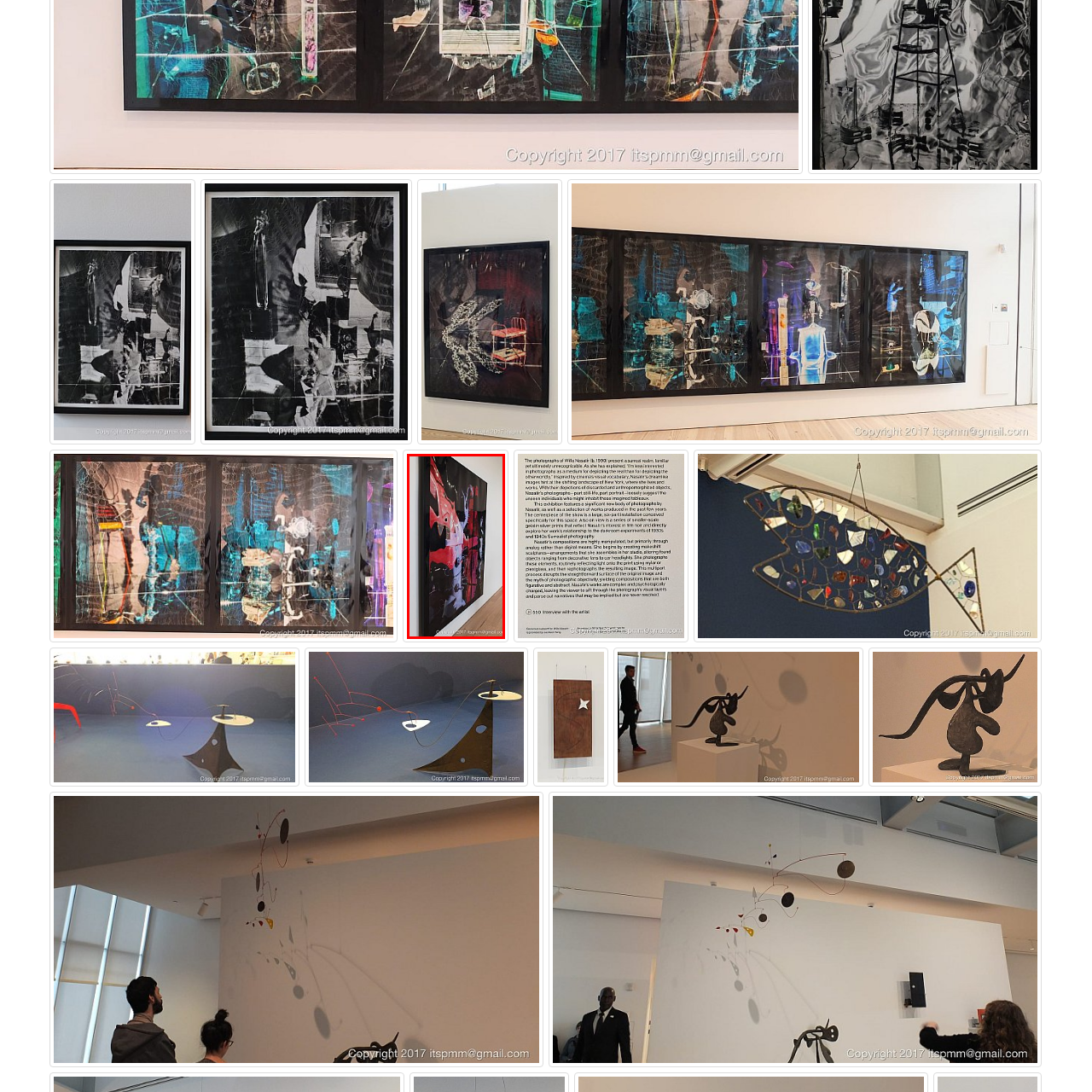Focus on the section within the red boundary and provide a detailed description.

The image showcases a large, modern artwork displayed on a wall, capturing a striking interplay of colors and shapes. Dominated by bold reds, blacks, and purples, the piece presents an abstract composition that invites viewers to interpret its meaning. The artwork is positioned at an angle, offering a three-dimensional perspective that enhances its visual complexity. Surrounding the piece is a minimalist exhibition space, with sleek wooden flooring and a neutral wall, emphasizing the artwork’s vibrant features. This piece is part of the collection at the Whitney Museum, which is renowned for its focus on contemporary American art.